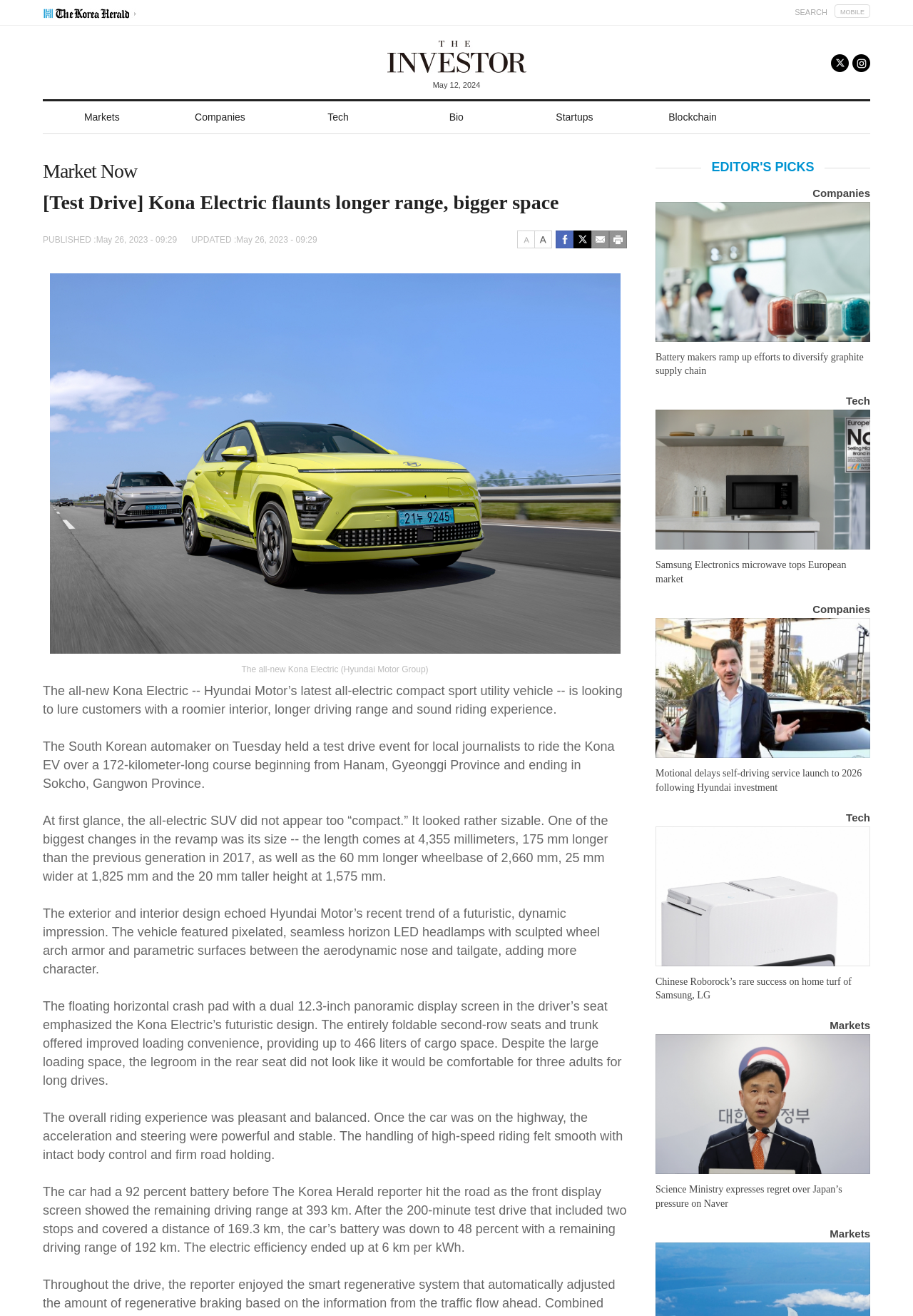Please identify the bounding box coordinates of the clickable area that will fulfill the following instruction: "Click the 'My Second Favorite Day of the Year Read More »' link". The coordinates should be in the format of four float numbers between 0 and 1, i.e., [left, top, right, bottom].

None